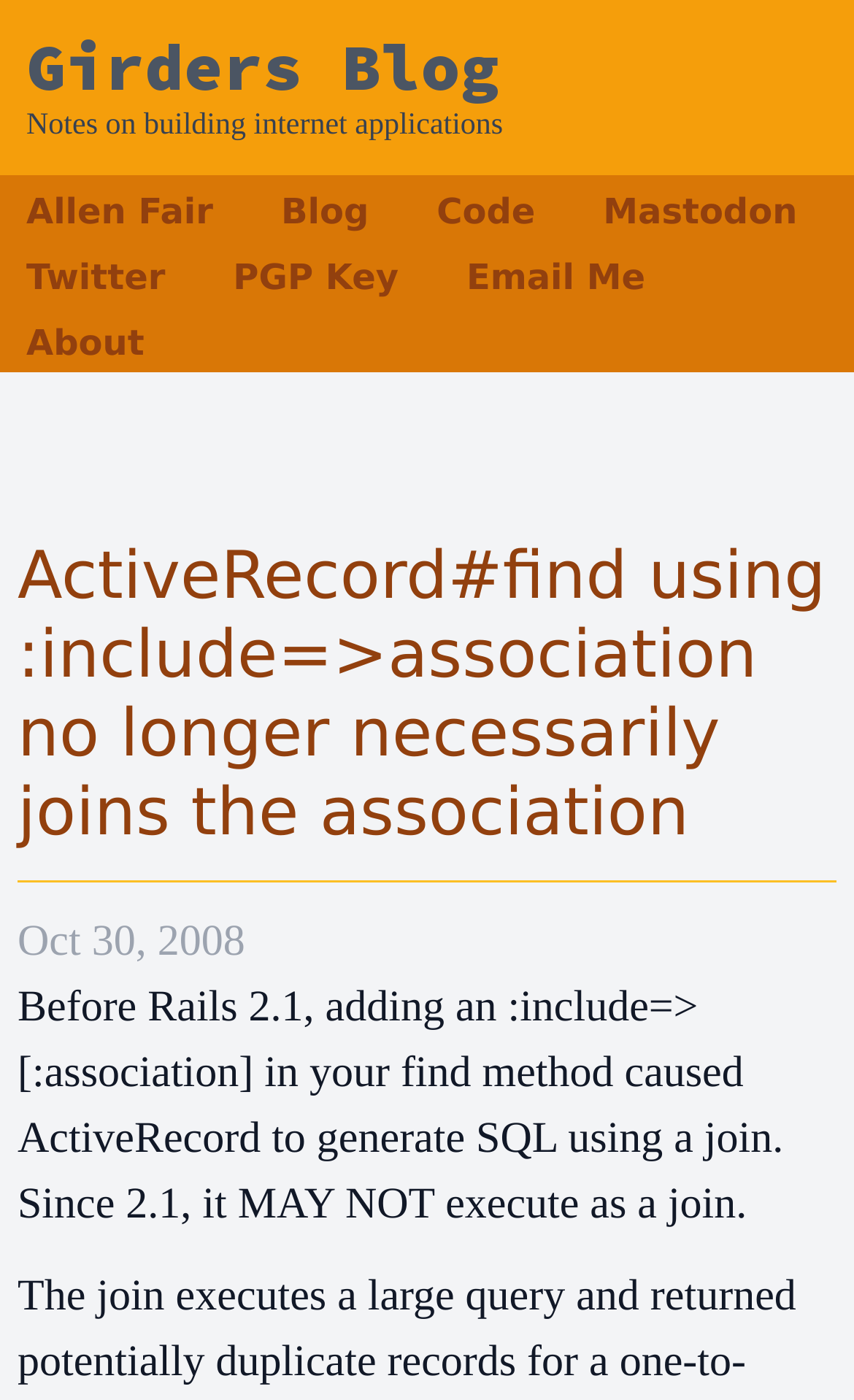Based on the element description Email Me, identify the bounding box of the UI element in the given webpage screenshot. The coordinates should be in the format (top-left x, top-left y, bottom-right x, bottom-right y) and must be between 0 and 1.

[0.546, 0.183, 0.756, 0.213]